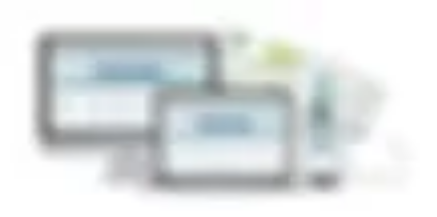What is the theme of the image?
Answer the question with a single word or phrase derived from the image.

Leveraging low-cost marketing solutions